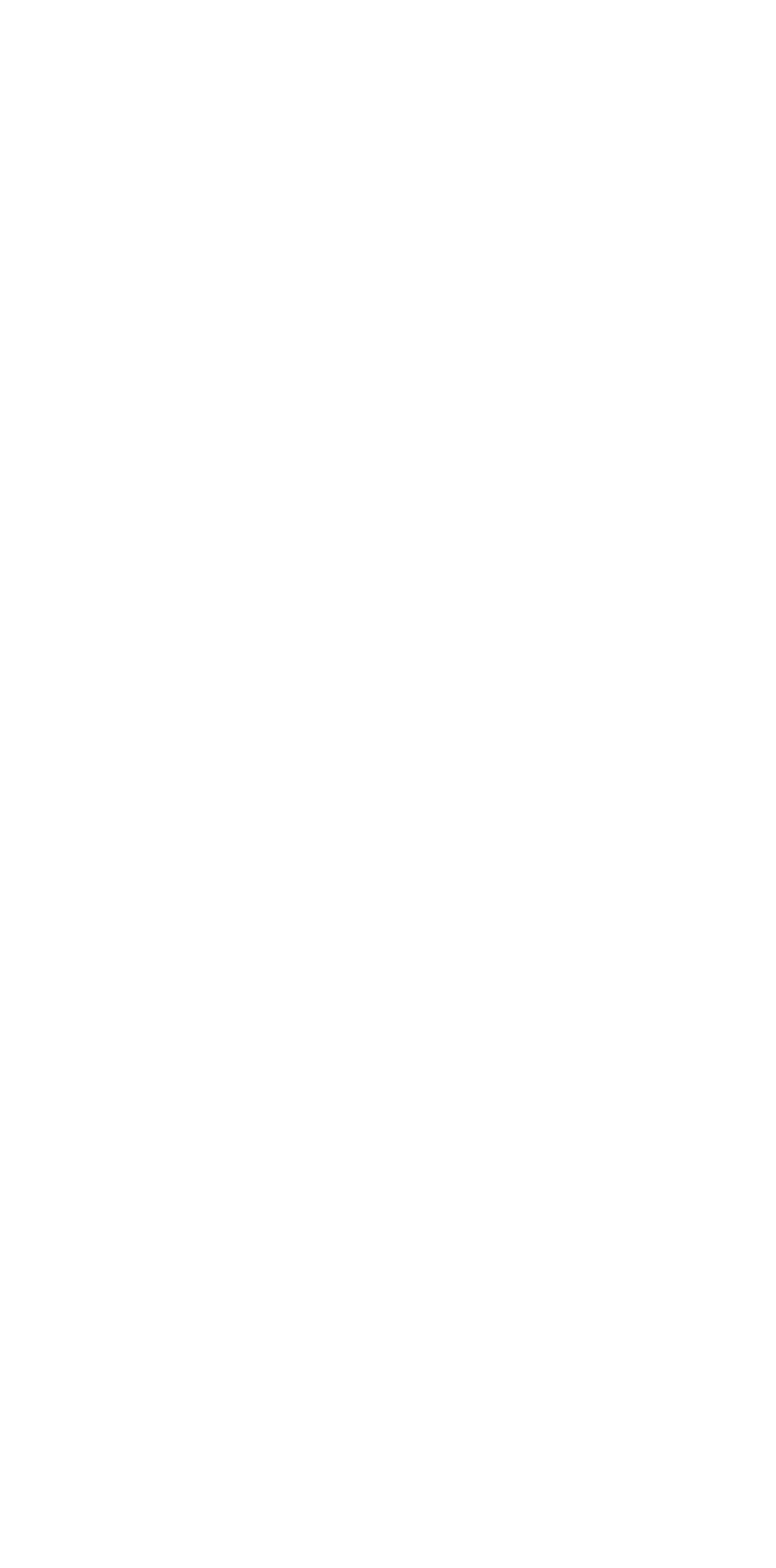Find the bounding box coordinates of the clickable region needed to perform the following instruction: "access gresph". The coordinates should be provided as four float numbers between 0 and 1, i.e., [left, top, right, bottom].

[0.101, 0.105, 0.235, 0.132]